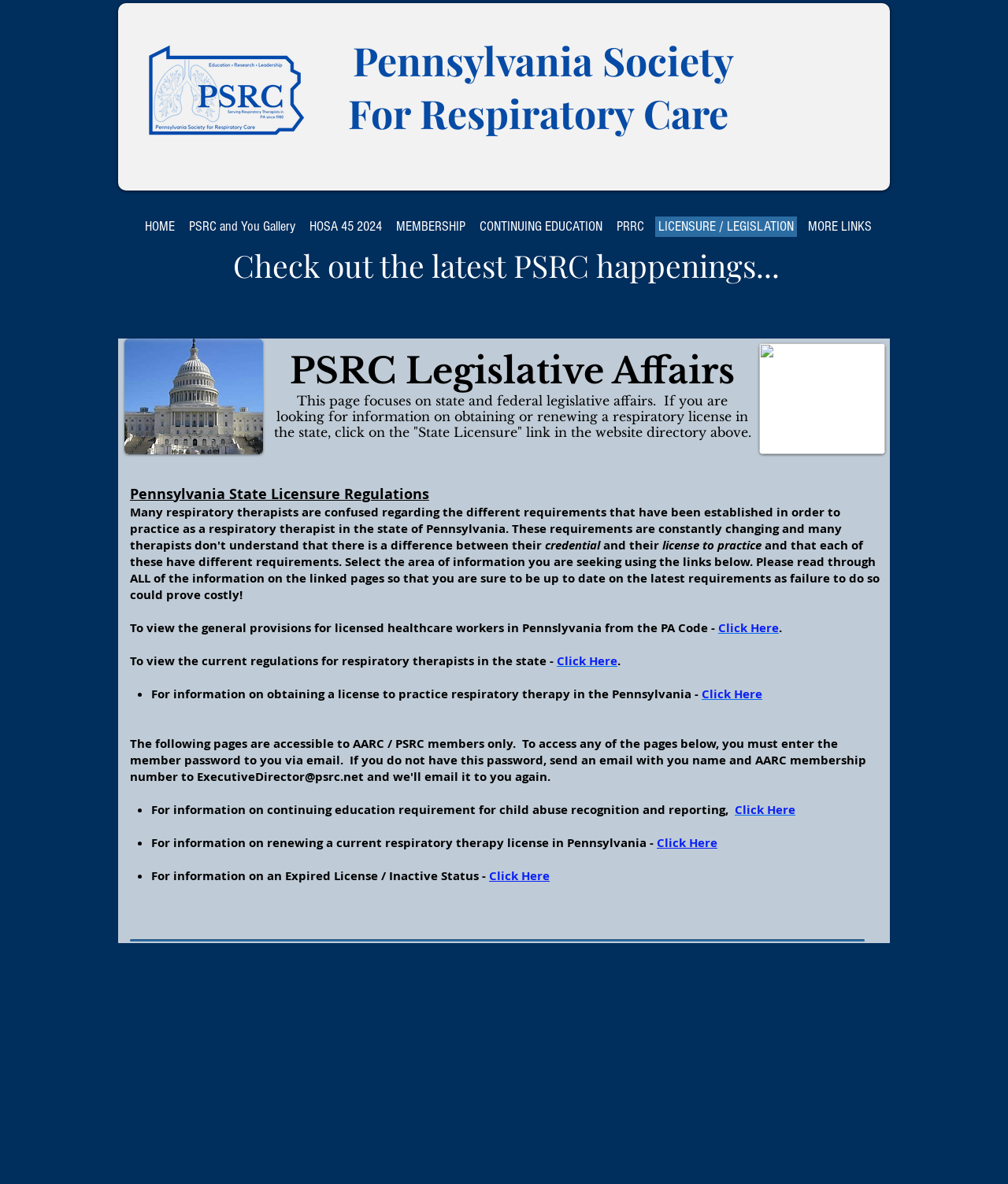What is the topic of the page?
Use the image to answer the question with a single word or phrase.

Legislative Affairs